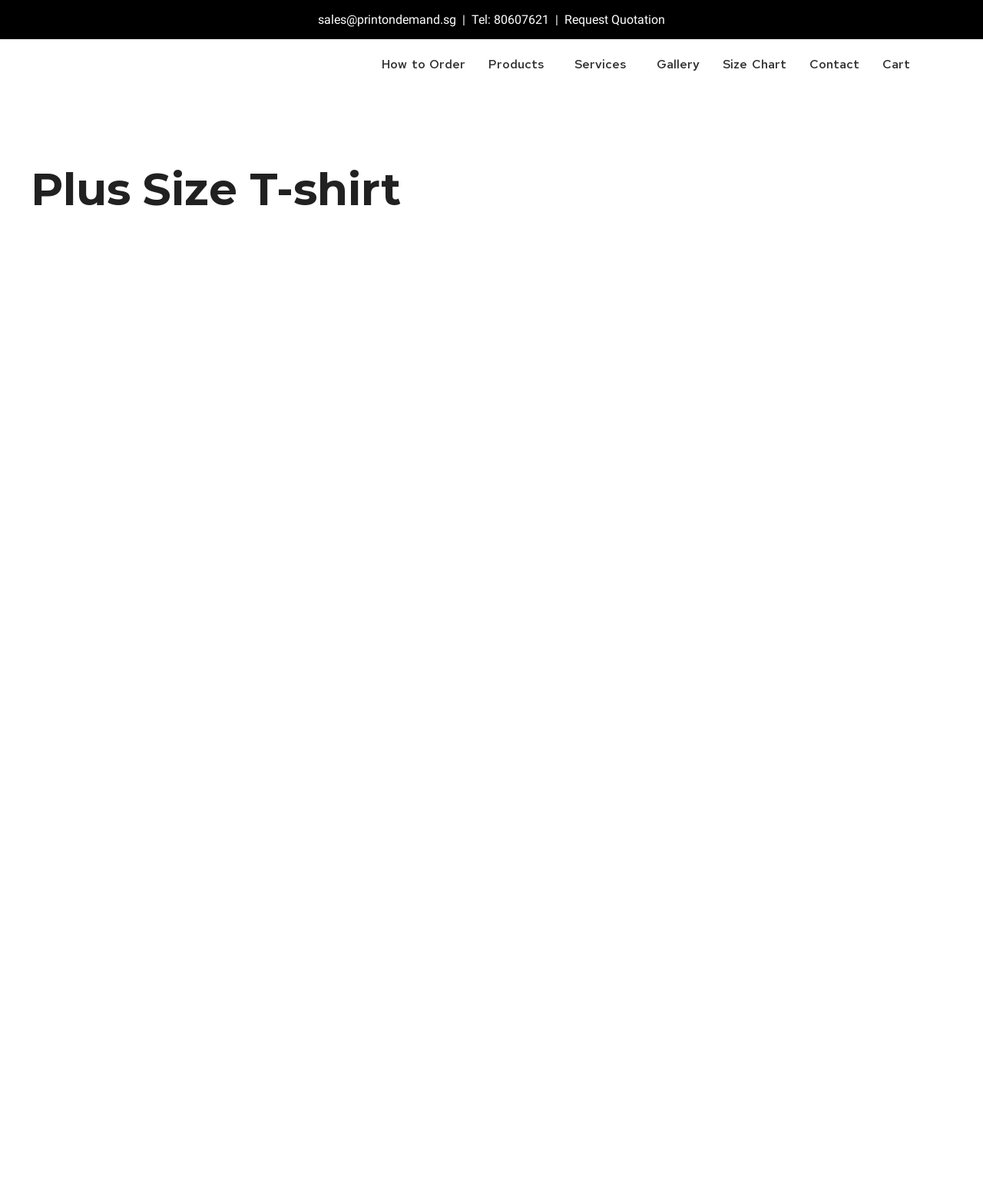Provide a thorough summary of the webpage.

The webpage is about a plus size t-shirt printing service in Singapore. At the top left, there is a logo of the company, which is an image of "Singapore custom shirt print on demand logo". Below the logo, there are several links, including "How to Order", "Products", "Services", "Gallery", "Size Chart", "Contact", and "Cart", which are aligned horizontally and take up most of the top section of the page.

On the top right, there is a section with contact information, including an email address "sales@printondemand.sg", a phone number "80607621", and a link to "Request Quotation". These elements are aligned horizontally and are positioned near the top of the page.

The main content of the page is divided into two sections. On the left, there is a heading "Plus Size T-shirt" and below it, there are two images showcasing plus-size t-shirt designs, one with a front and back design and the other with a back-only design. These images take up most of the left side of the page.

Overall, the webpage has a simple and organized layout, with clear headings and concise text, making it easy to navigate and find the necessary information.